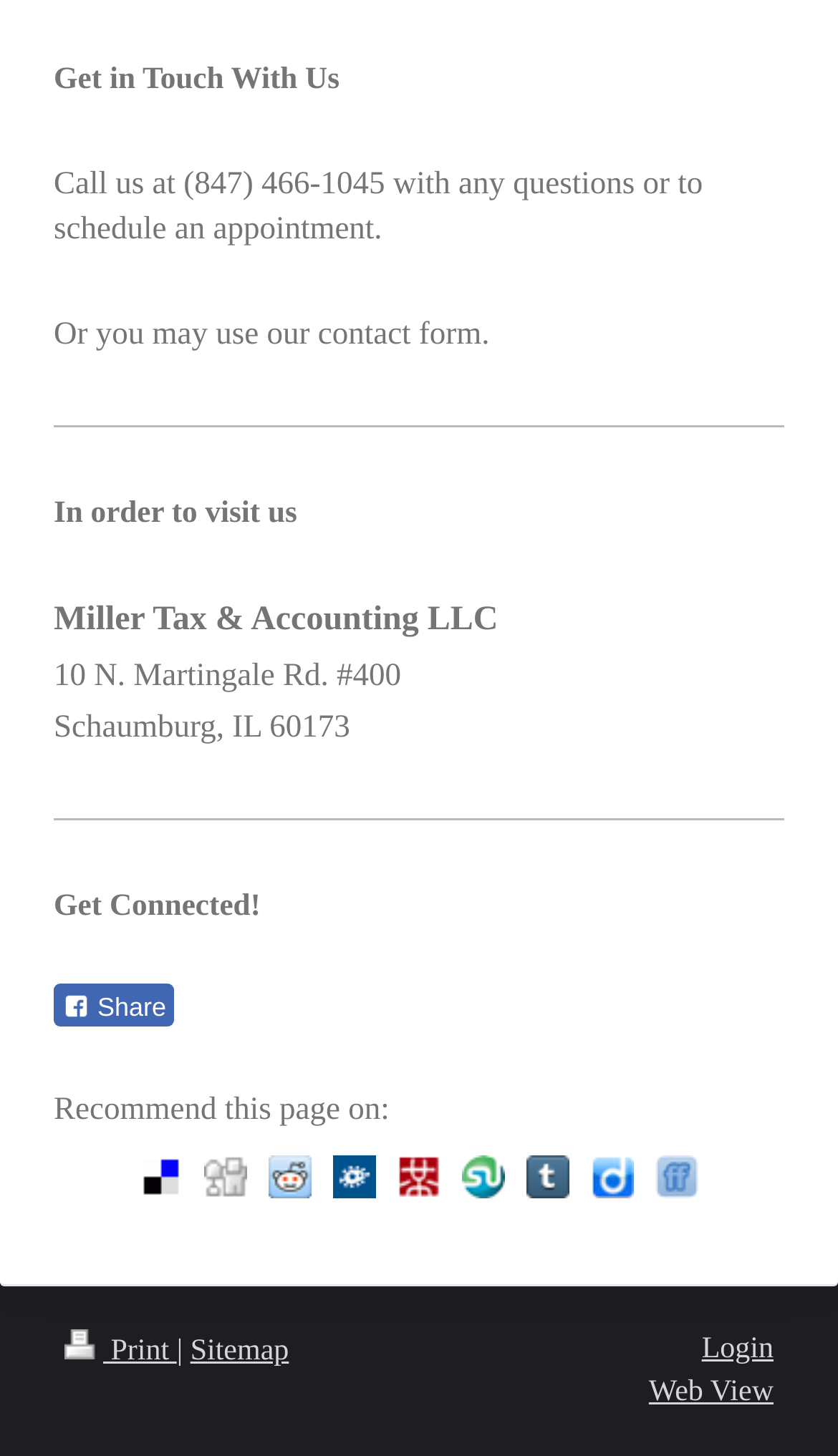What is the heading above the contact form?
Provide a well-explained and detailed answer to the question.

The heading above the contact form can be found at the top of the page, where it says 'Get in Touch With Us', followed by the contact information and the contact form.